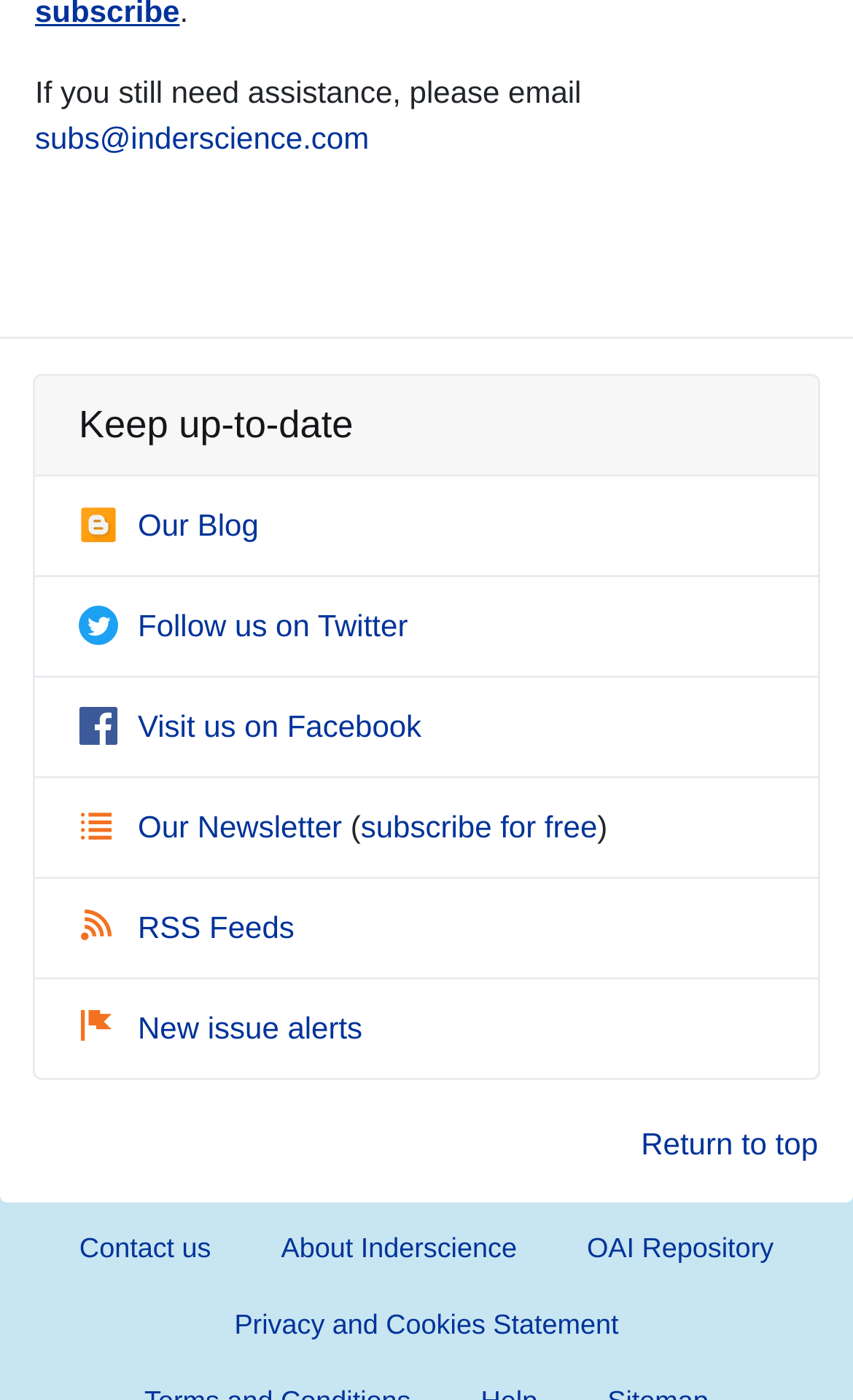Locate the bounding box coordinates of the clickable region to complete the following instruction: "Visit the blog."

[0.092, 0.362, 0.303, 0.387]